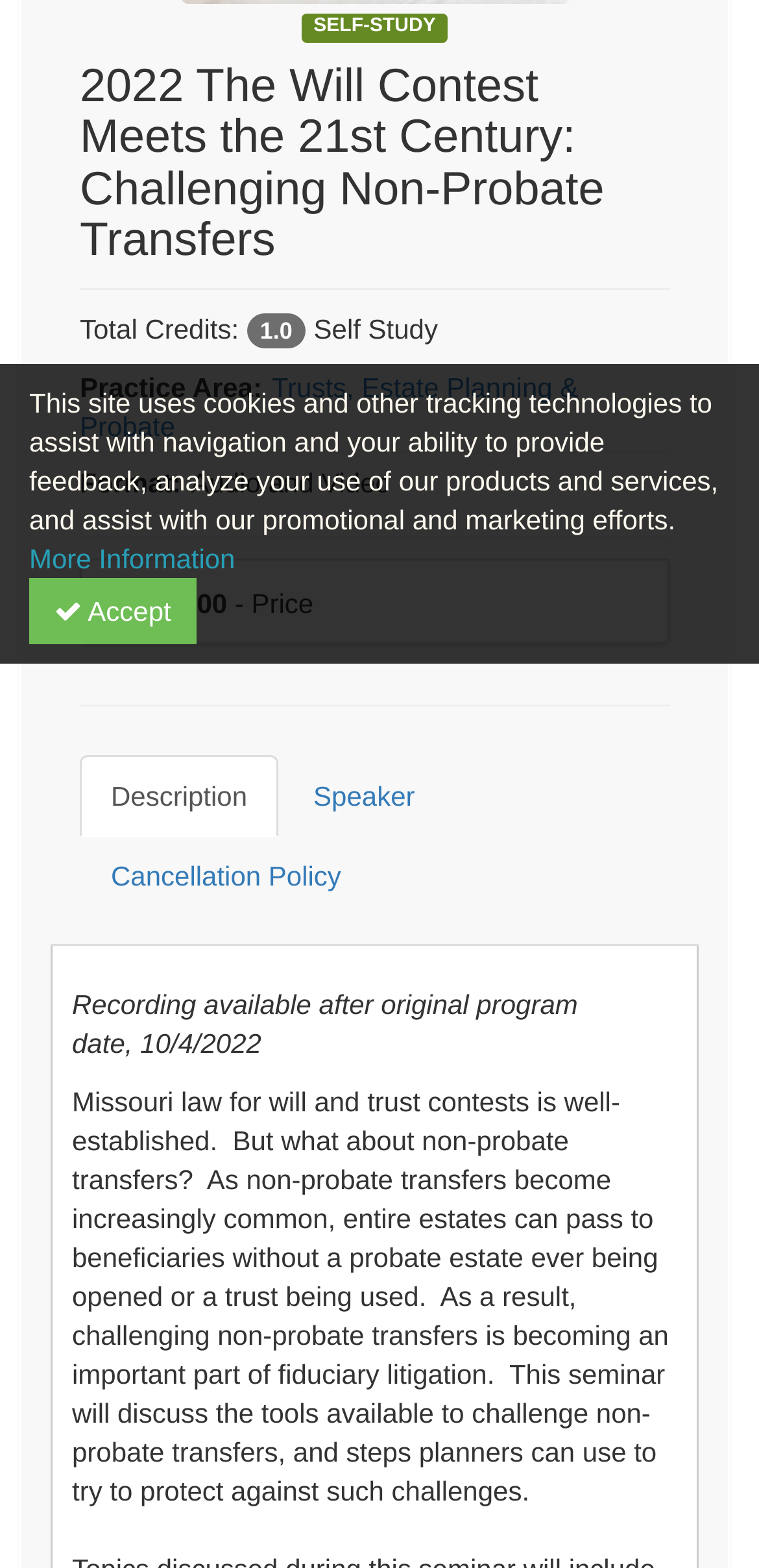Identify the bounding box coordinates of the HTML element based on this description: "Description".

[0.105, 0.481, 0.367, 0.534]